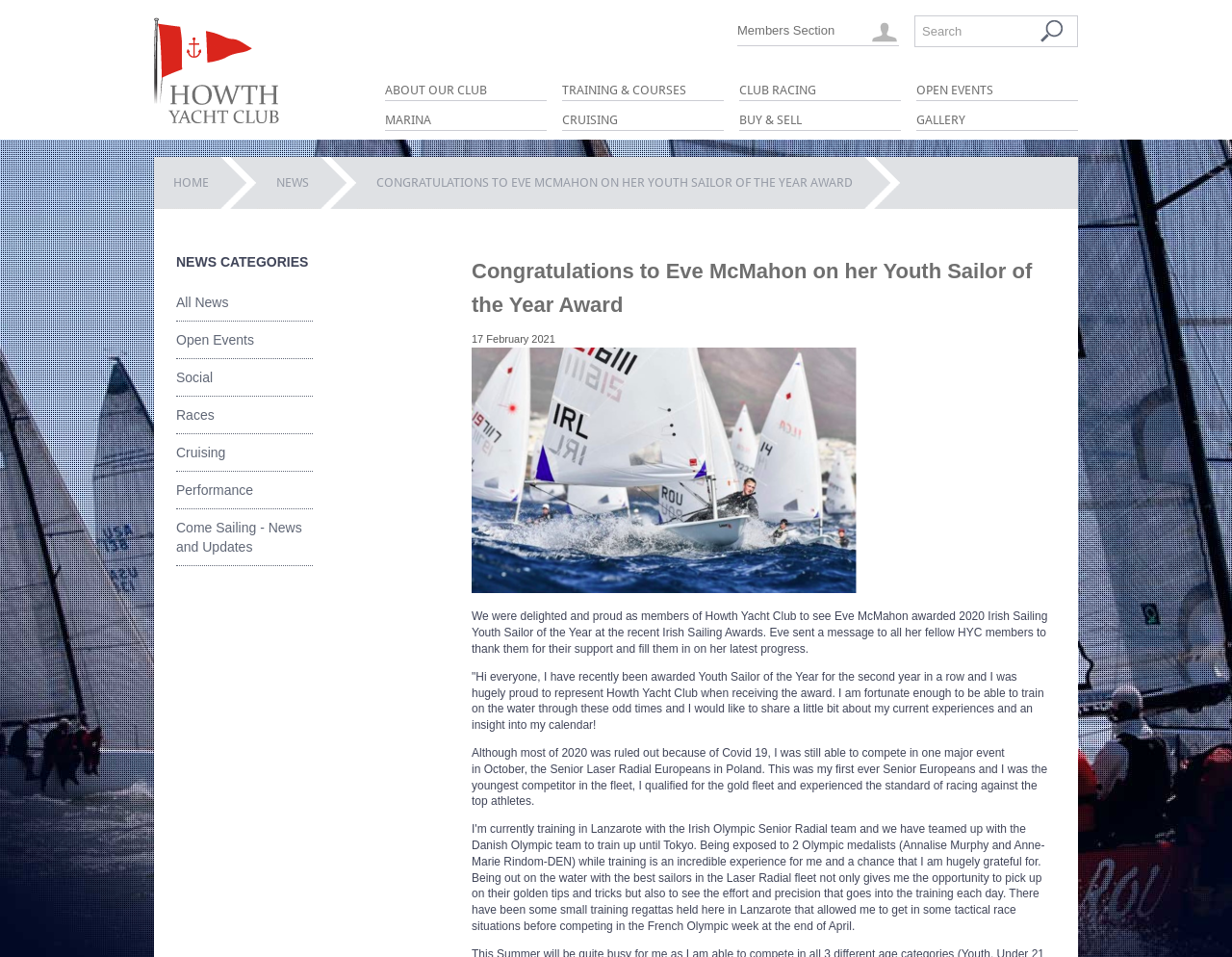What is the name of the yacht club mentioned on the webpage?
Please answer the question with a detailed response using the information from the screenshot.

I found the answer by reading the static text 'We were delighted and proud as members of Howth Yacht Club to see Eve McMahon awarded 2020 Irish Sailing Youth Sailor of the Year at the recent Irish Sailing Awards.' and also the image description 'HYC.ie' which is likely an abbreviation for Howth Yacht Club.